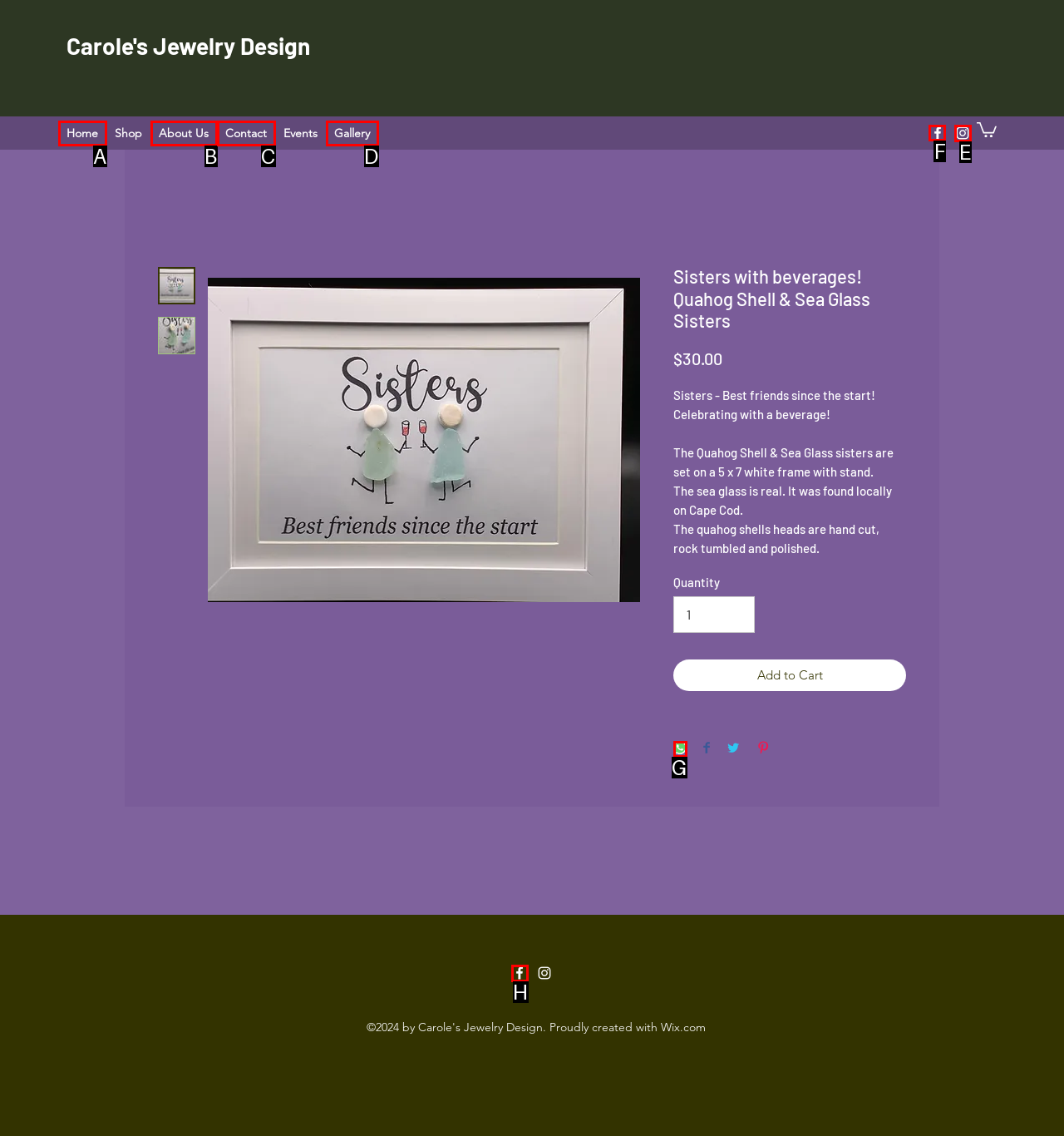Tell me which one HTML element I should click to complete the following instruction: Click on the 'Facebook' link in the social bar
Answer with the option's letter from the given choices directly.

F